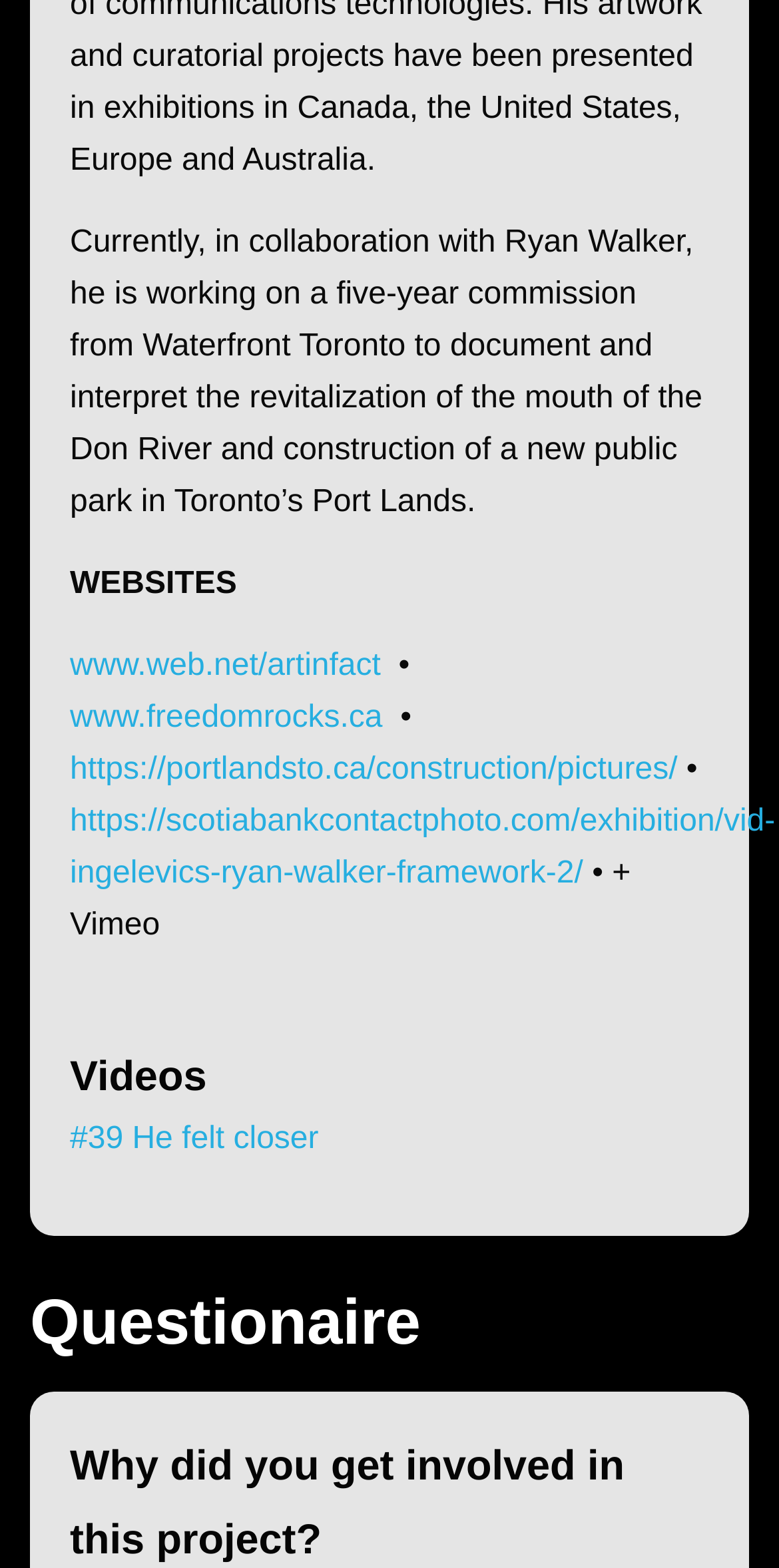Give a one-word or one-phrase response to the question: 
What is the text above the 'Questionaire' element?

Videos